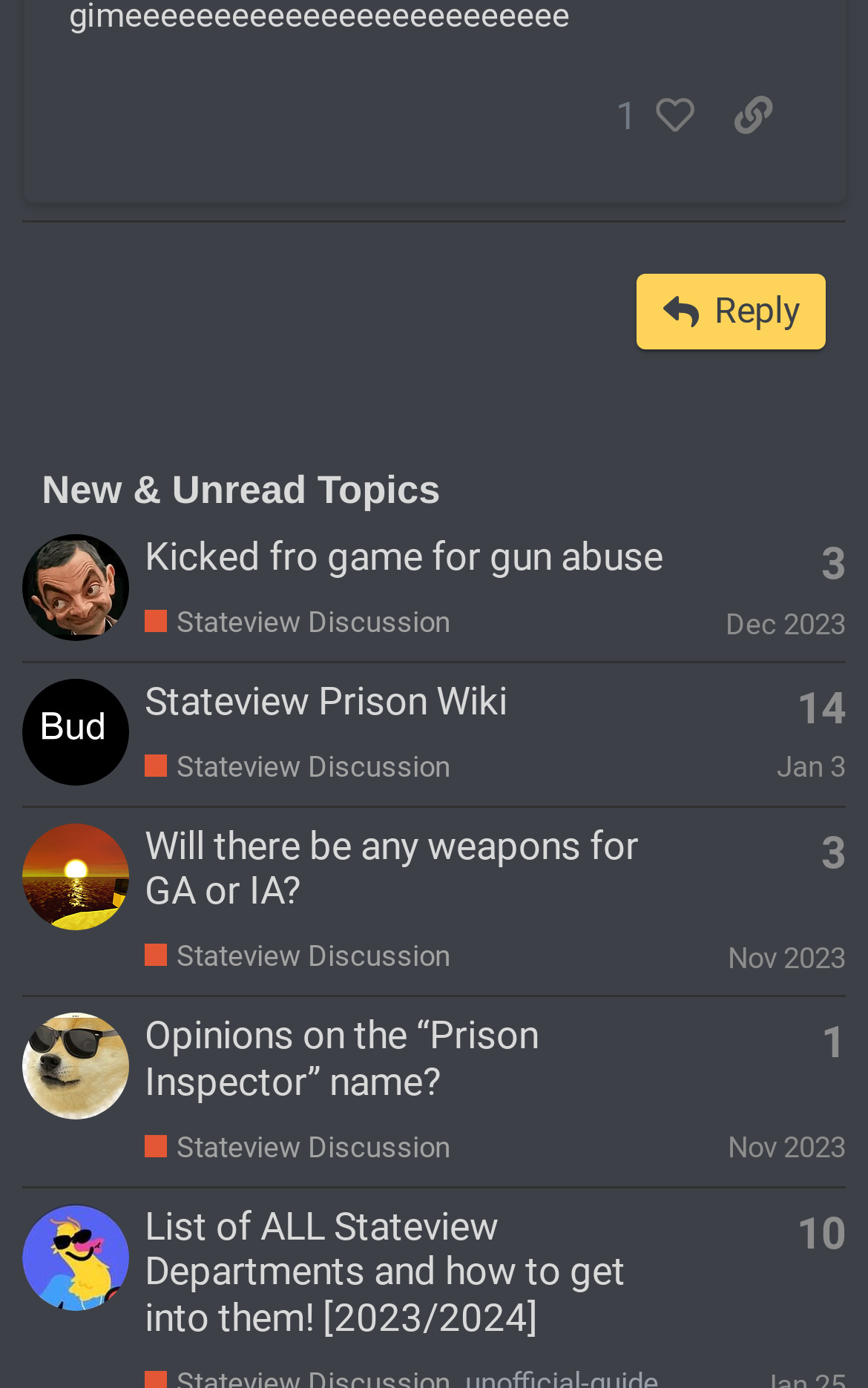Identify the bounding box coordinates of the clickable region required to complete the instruction: "View the topic 'Kicked fro game for gun abuse'". The coordinates should be given as four float numbers within the range of 0 and 1, i.e., [left, top, right, bottom].

[0.167, 0.385, 0.764, 0.417]